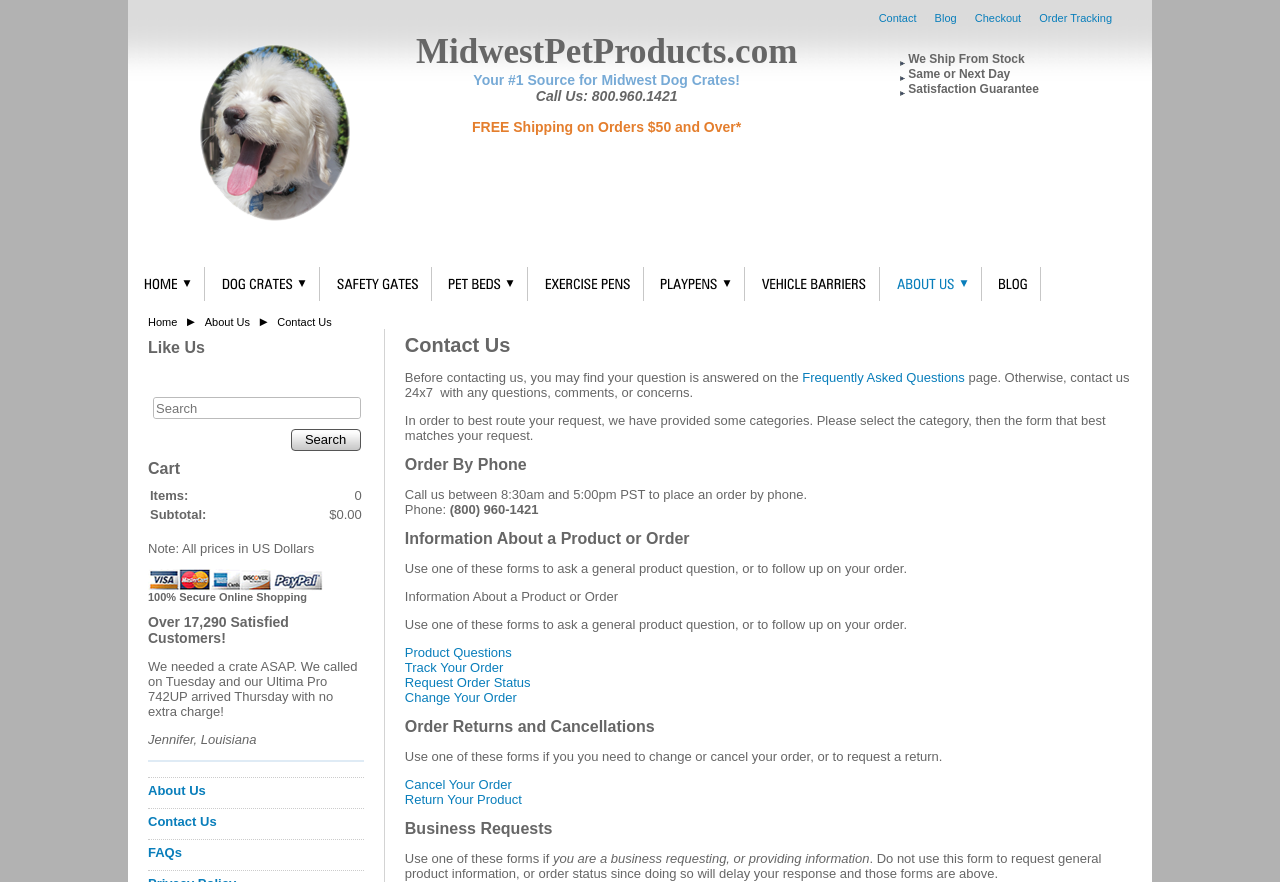What is the phone number to call for contact?
Give a detailed explanation using the information visible in the image.

I found the phone number by looking at the text in the LayoutTableCell element with the text 'Call Us: 800.960.1421 FREE Shipping on Orders $50 and Over* We Ship From Stock Same or Next Day Satisfaction Guarantee'.